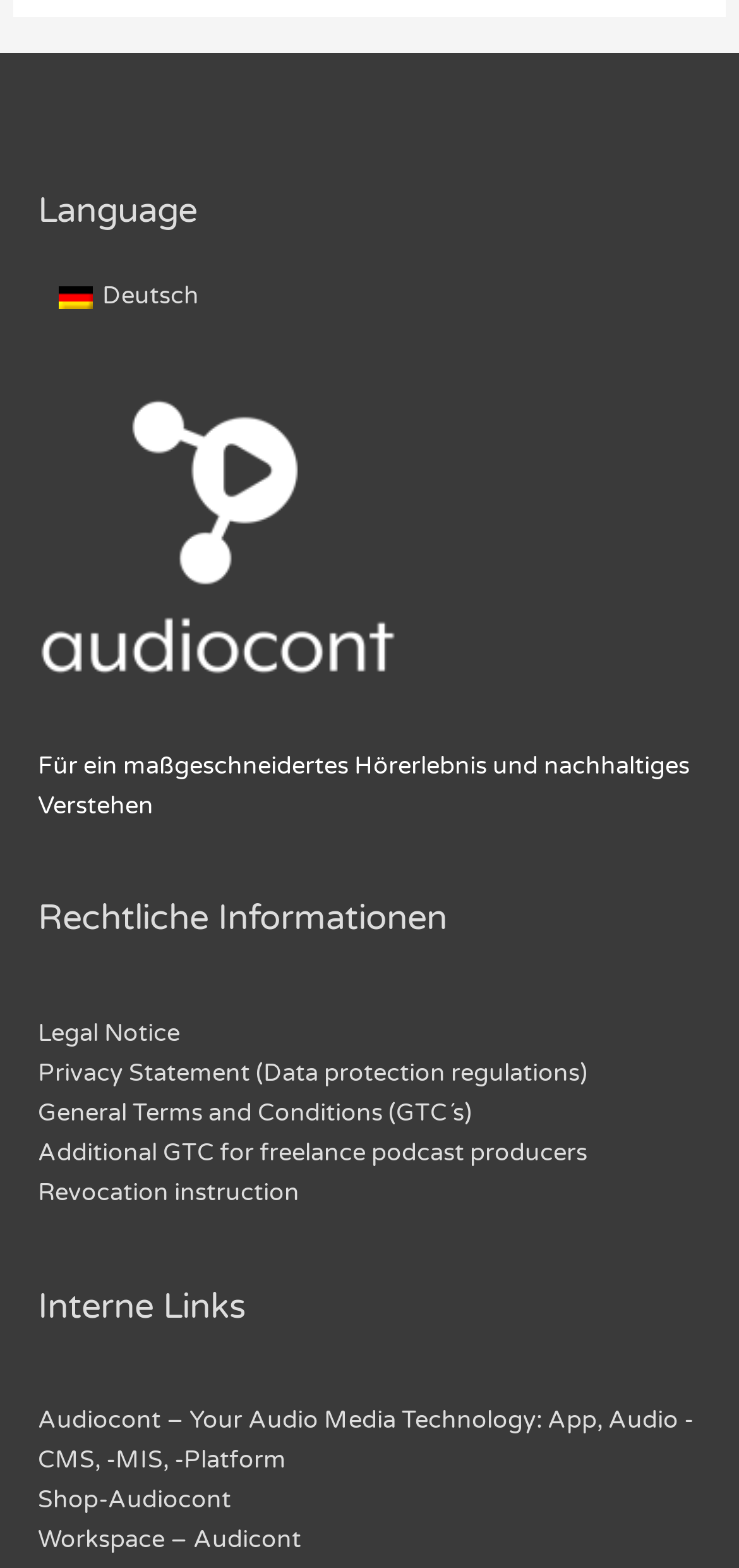What is the company name?
Please provide a comprehensive answer based on the details in the screenshot.

The company name can be found in the image element with the description 'Audiocont Logo Weiss Fußzeile' and also in the link 'Audiocont – Your Audio Media Technology: App, Audio -CMS, -MIS, -Platform'.